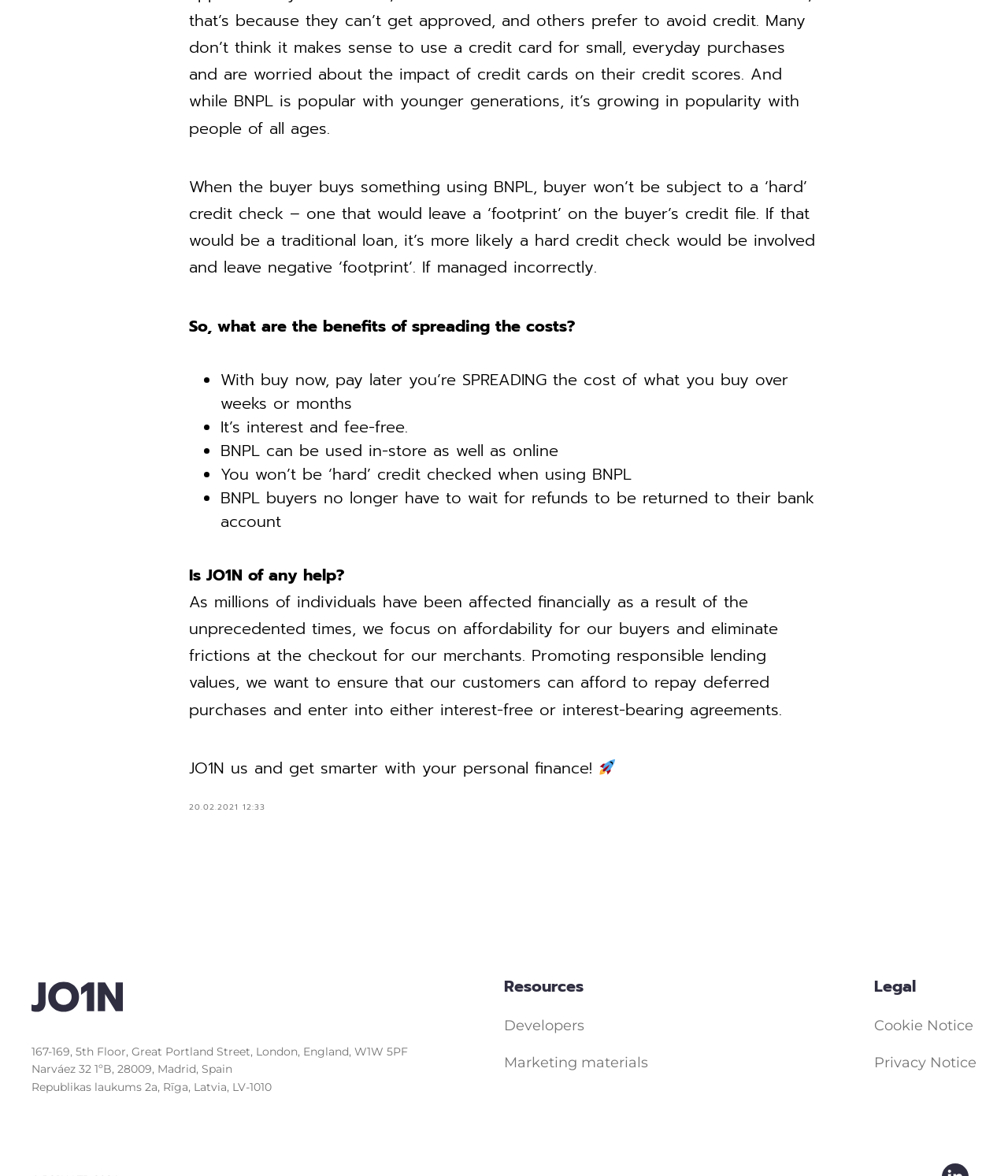Is JO1N promoting responsible lending values?
Provide a well-explained and detailed answer to the question.

The webpage states that JO1N is promoting responsible lending values, ensuring that customers can afford to repay deferred purchases and enter into either interest-free or interest-bearing agreements.